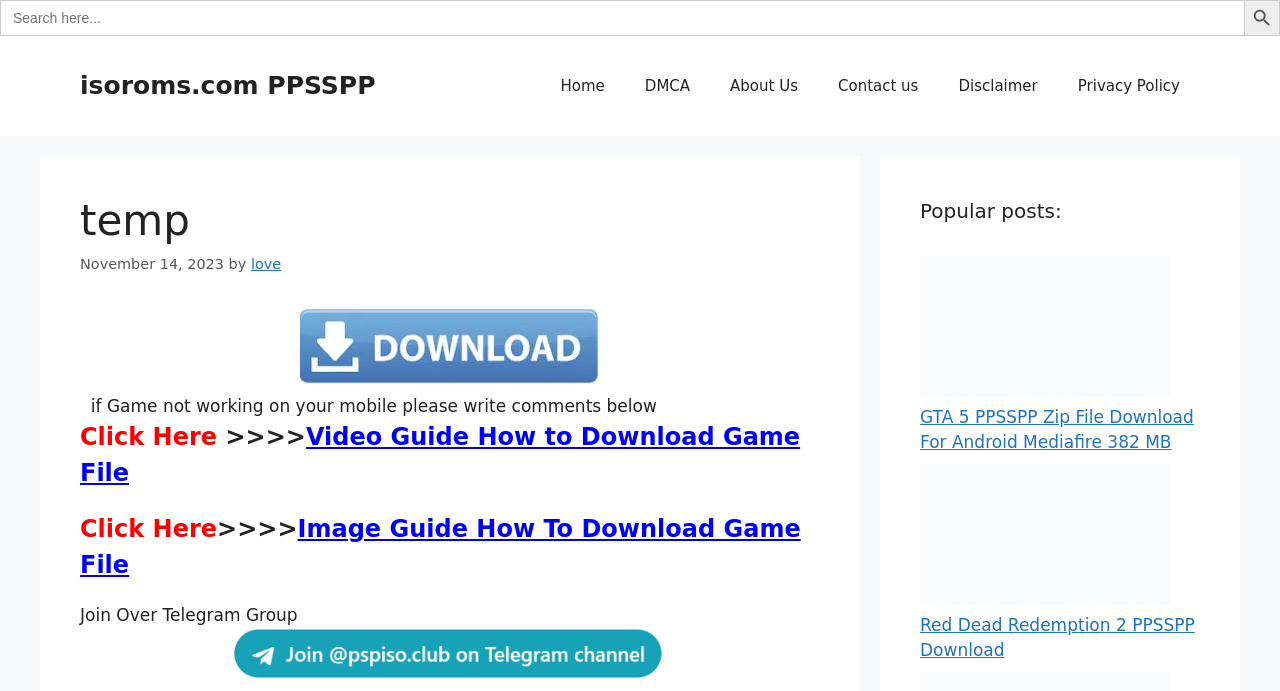Determine the bounding box coordinates of the region I should click to achieve the following instruction: "View popular posts". Ensure the bounding box coordinates are four float numbers between 0 and 1, i.e., [left, top, right, bottom].

[0.719, 0.284, 0.938, 0.327]